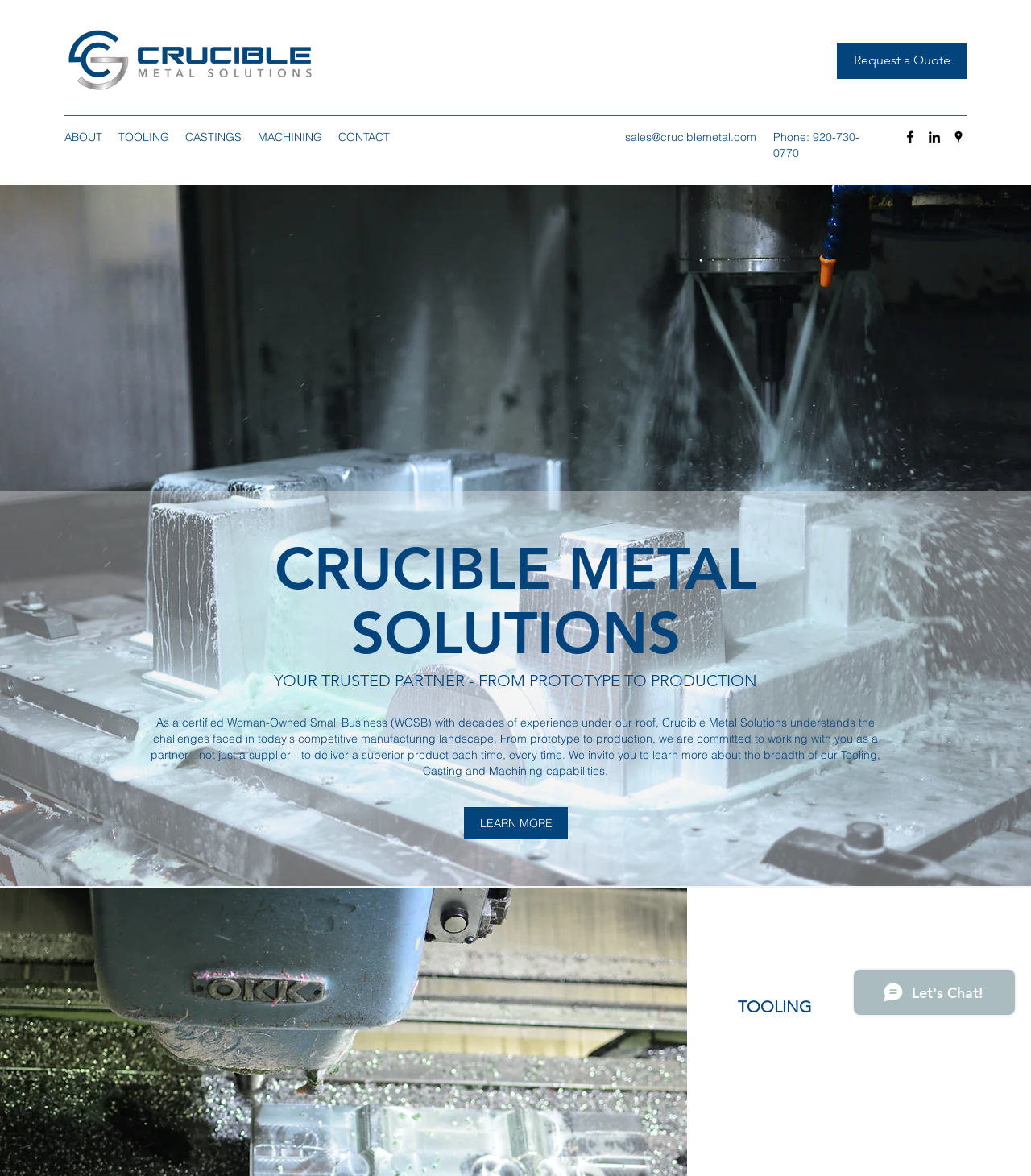Can you find and provide the title of the webpage?

CRUCIBLE METAL SOLUTIONS